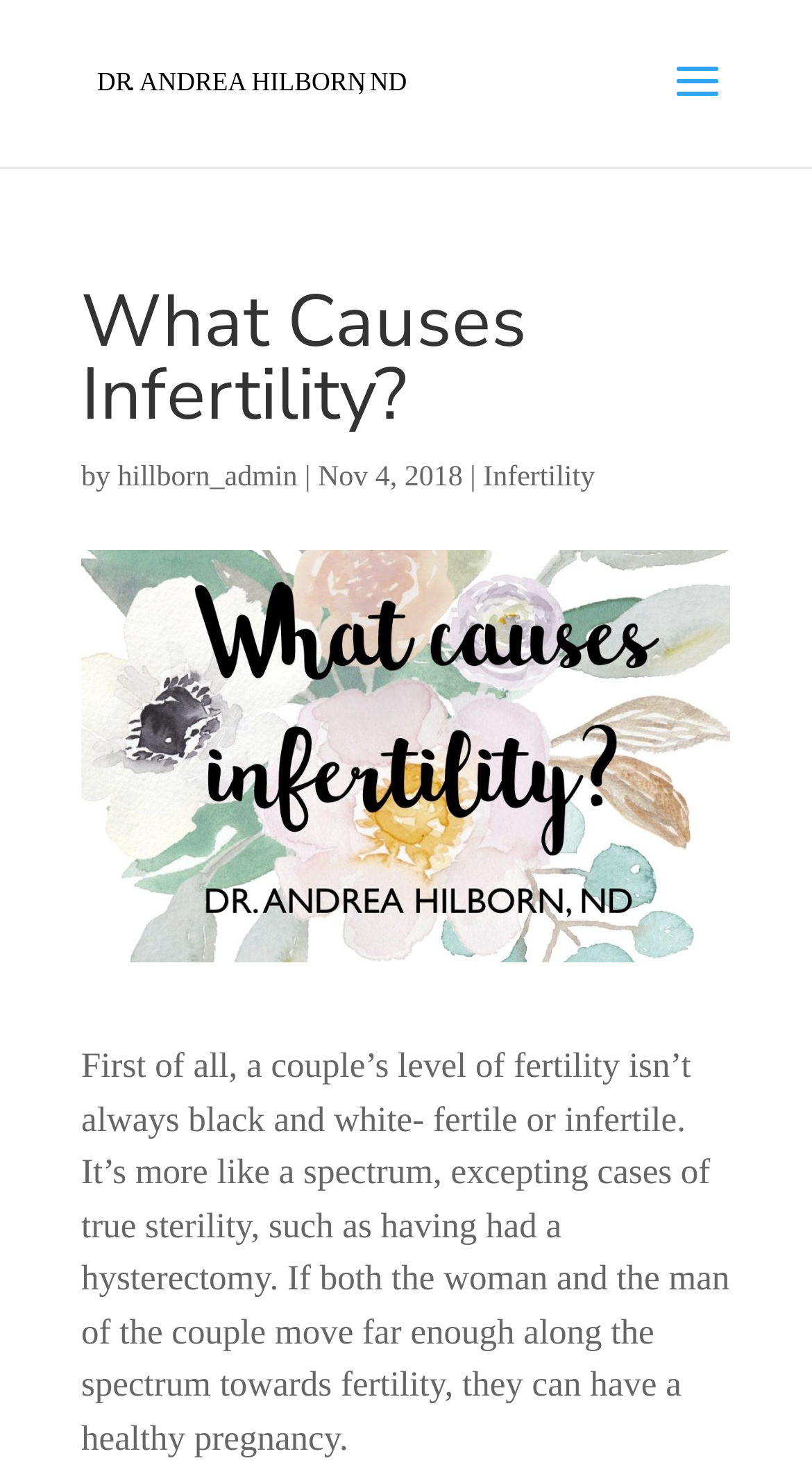Using the element description alt="Dr. Andrea Hilborn, ND", predict the bounding box coordinates for the UI element. Provide the coordinates in (top-left x, top-left y, bottom-right x, bottom-right y) format with values ranging from 0 to 1.

[0.11, 0.038, 0.51, 0.071]